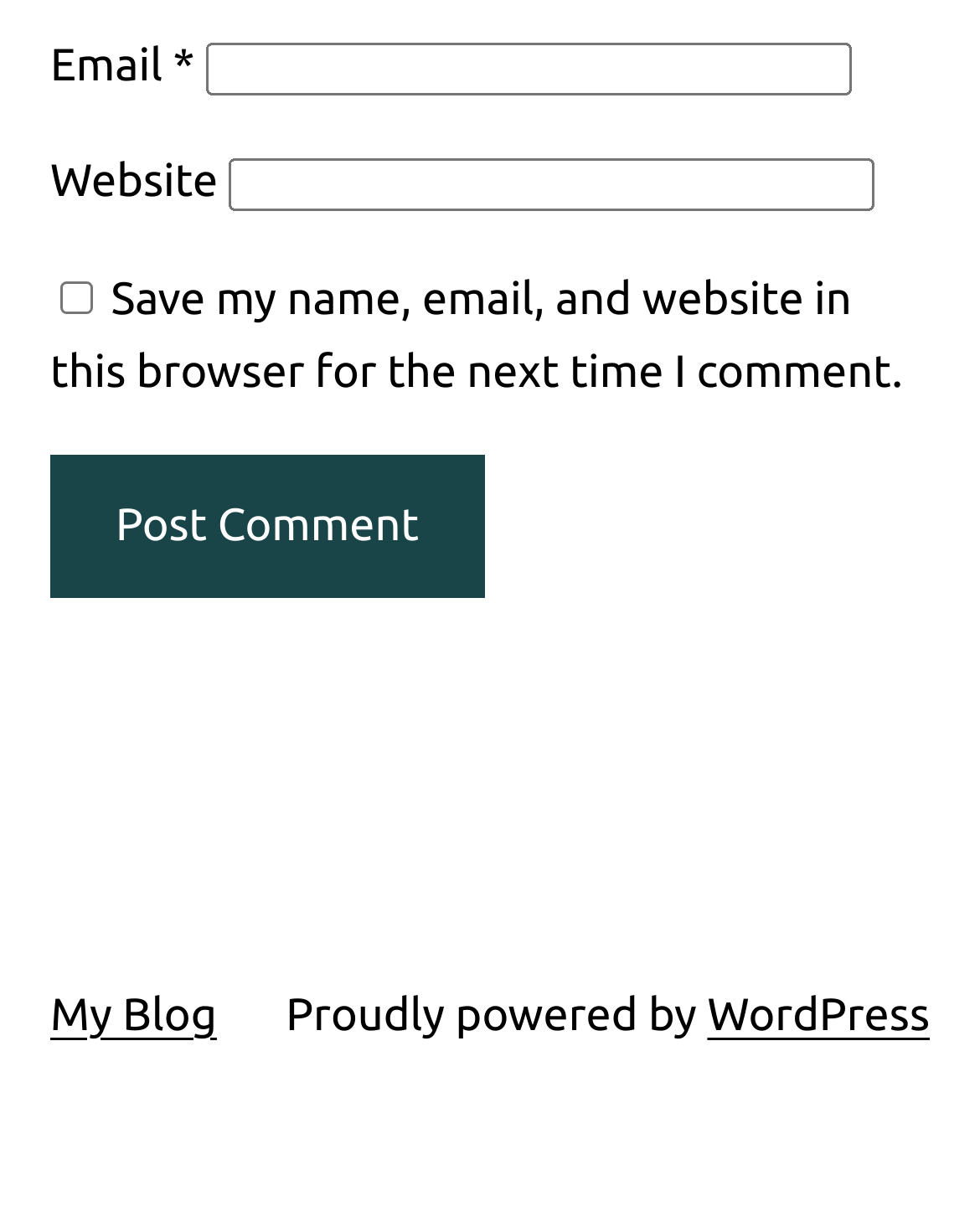What is the text of the link at the bottom left?
Using the details from the image, give an elaborate explanation to answer the question.

The link element at the bottom left has a text 'My Blog' with bounding box coordinates [0.051, 0.817, 0.221, 0.858].